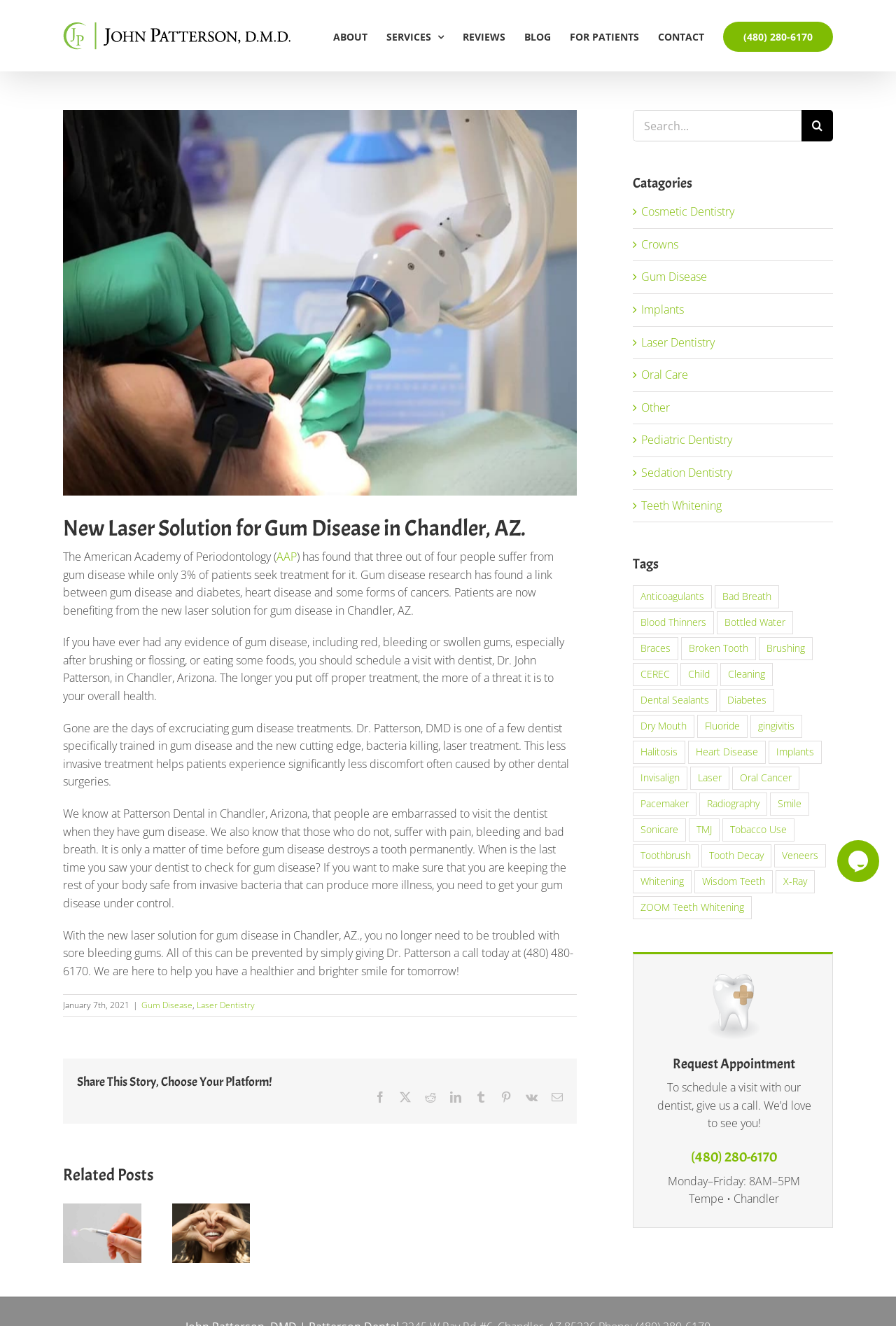What is the name of the dentist mentioned on the webpage?
Please respond to the question with as much detail as possible.

The webpage mentions Dr. John Patterson as the dentist who is specifically trained in gum disease and the new cutting-edge, bacteria-killing, laser treatment.